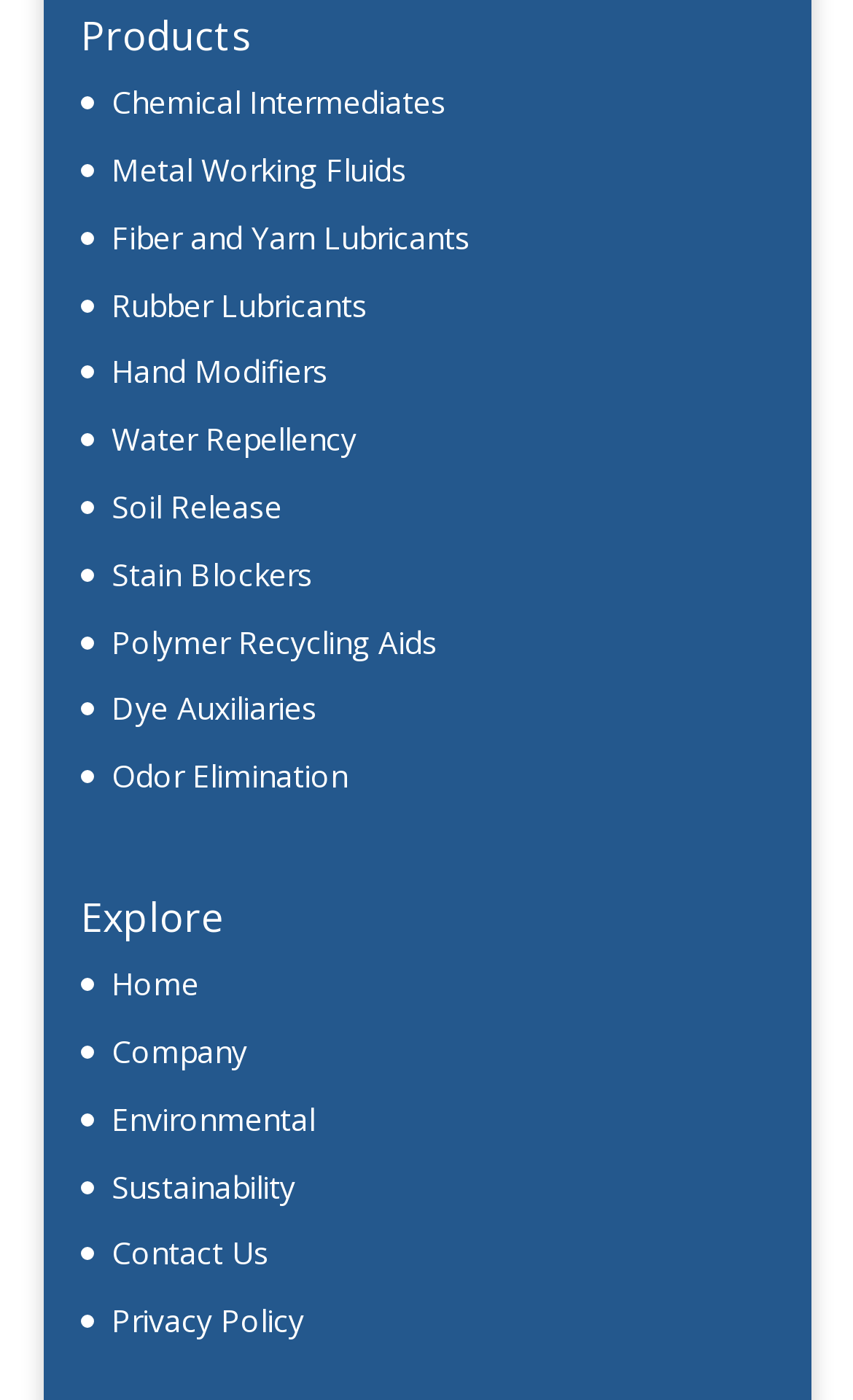Could you determine the bounding box coordinates of the clickable element to complete the instruction: "Explore Home page"? Provide the coordinates as four float numbers between 0 and 1, i.e., [left, top, right, bottom].

[0.131, 0.688, 0.233, 0.718]